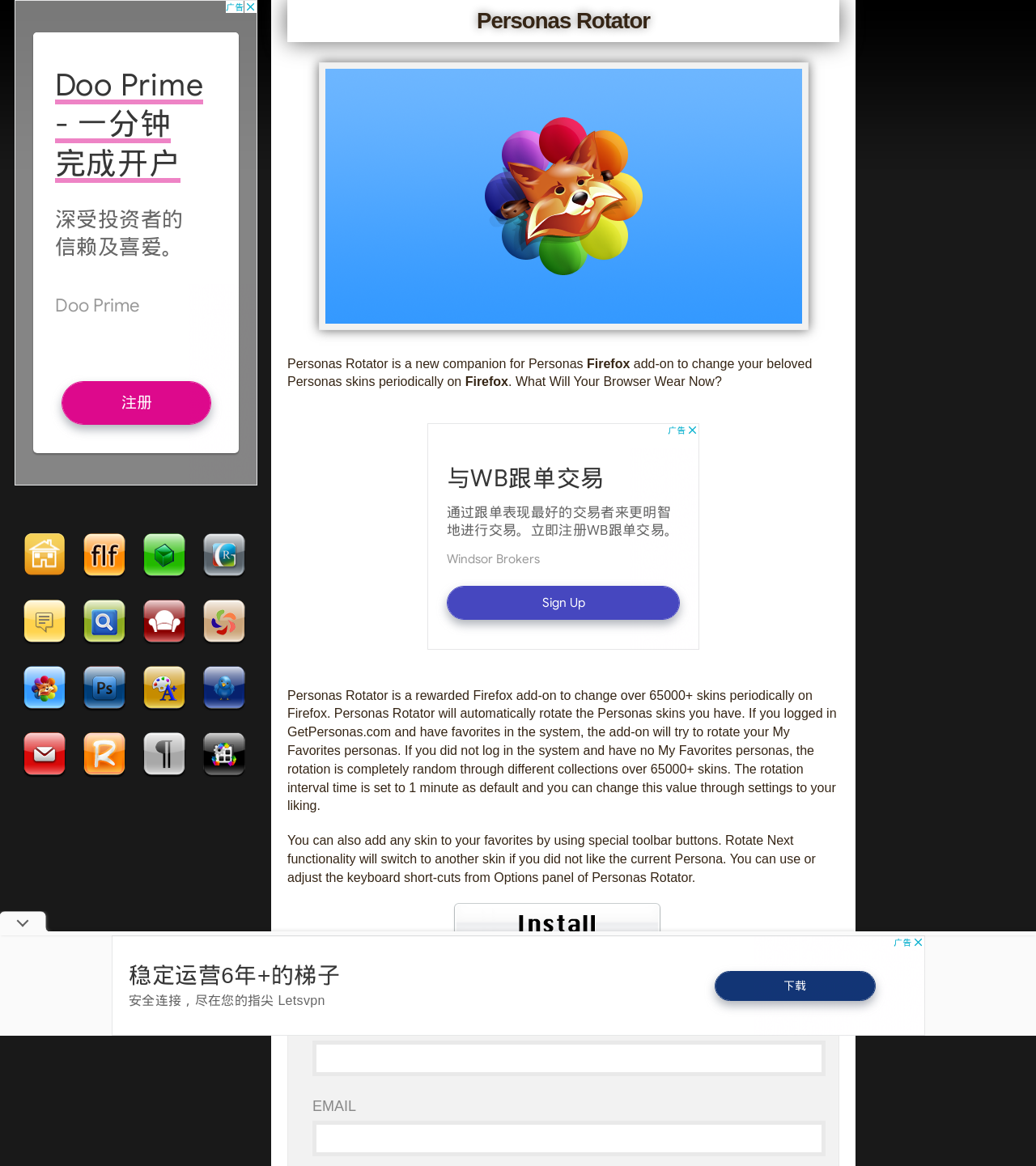What is the purpose of the 'Rotate Next' functionality?
Refer to the image and provide a one-word or short phrase answer.

switch to another skin